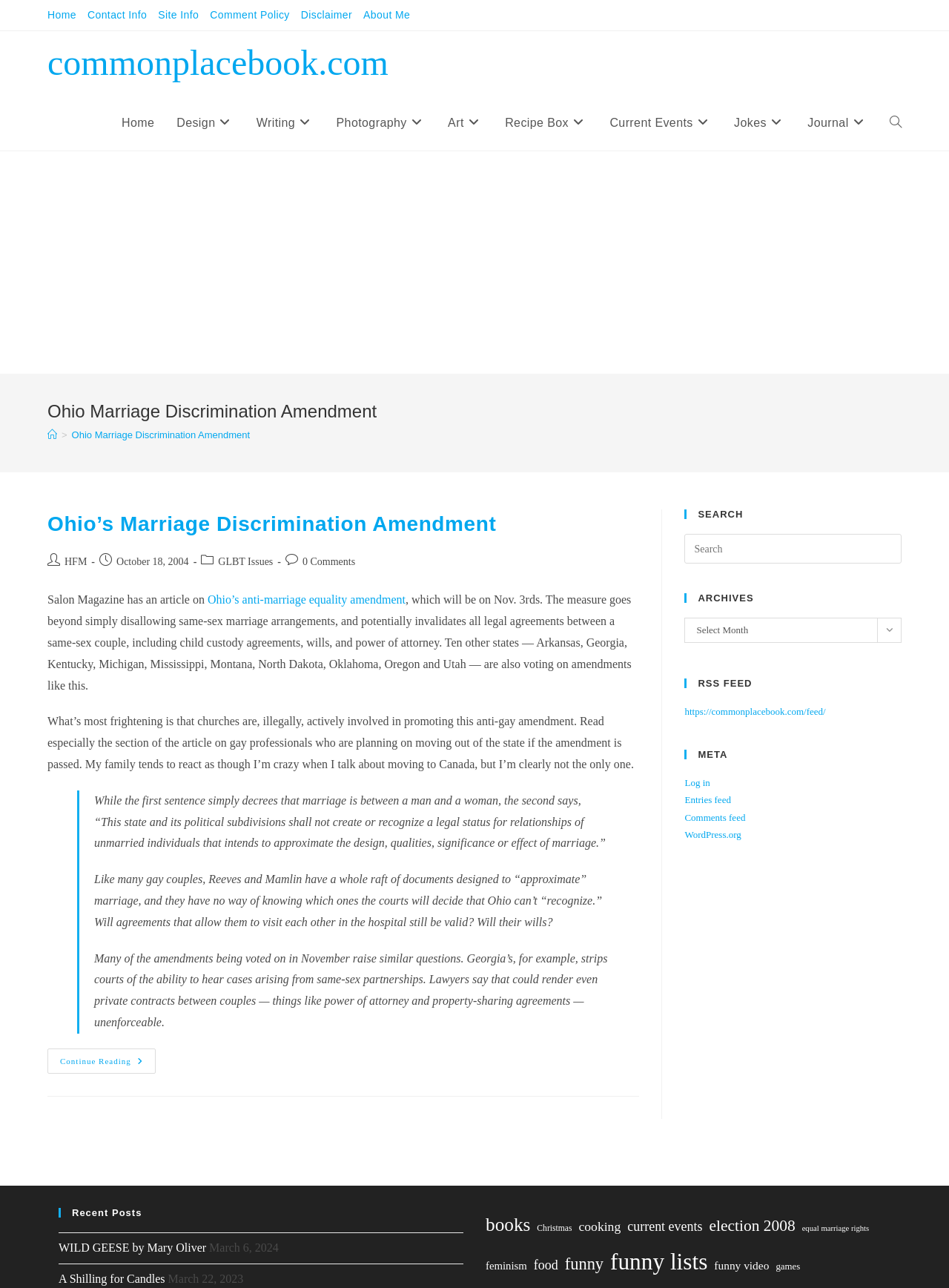Can you identify the bounding box coordinates of the clickable region needed to carry out this instruction: 'Click on the Twitter Tweet on Twitter link'? The coordinates should be four float numbers within the range of 0 to 1, stated as [left, top, right, bottom].

None